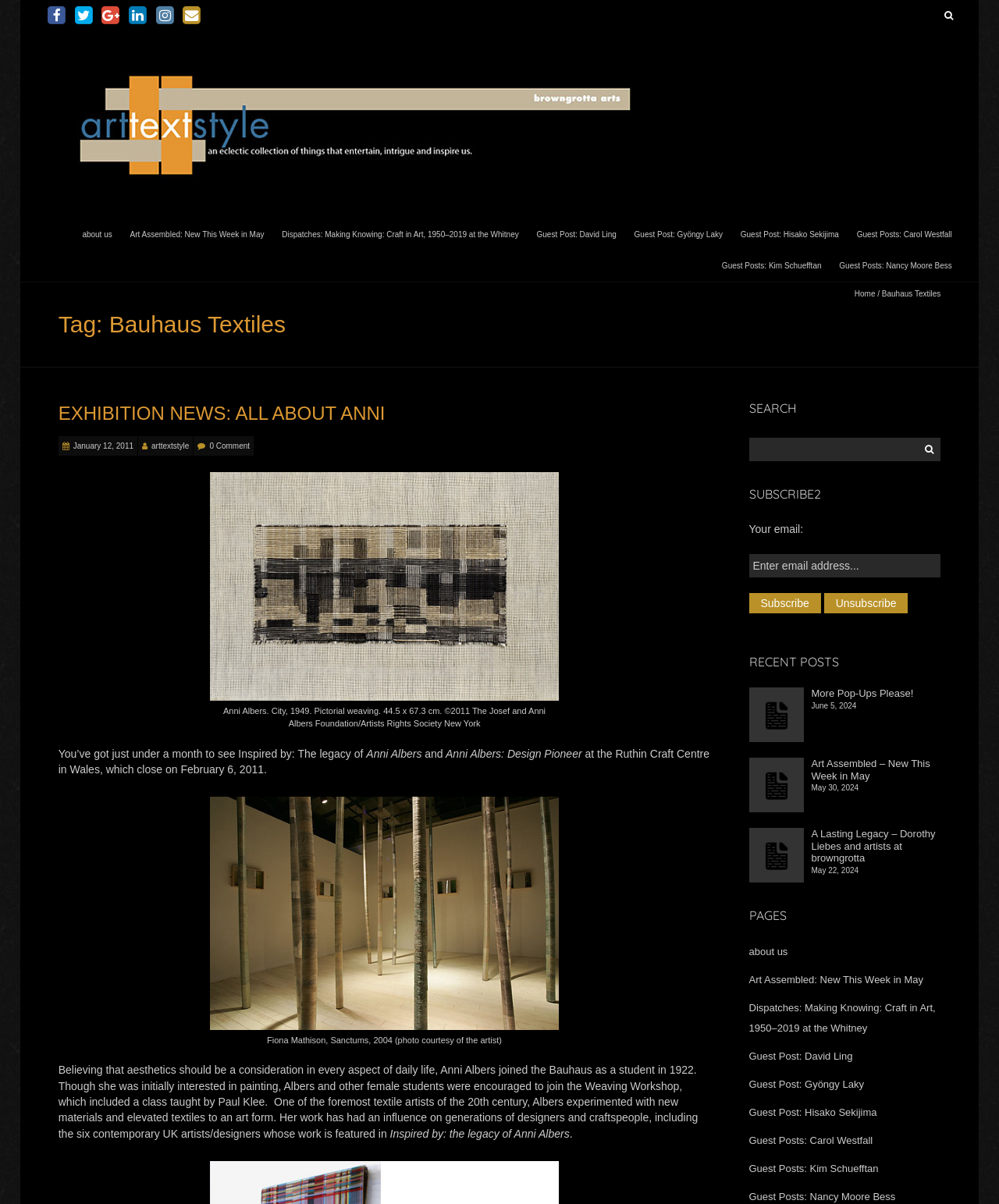Could you provide the bounding box coordinates for the portion of the screen to click to complete this instruction: "View recent posts"?

[0.75, 0.541, 0.887, 0.558]